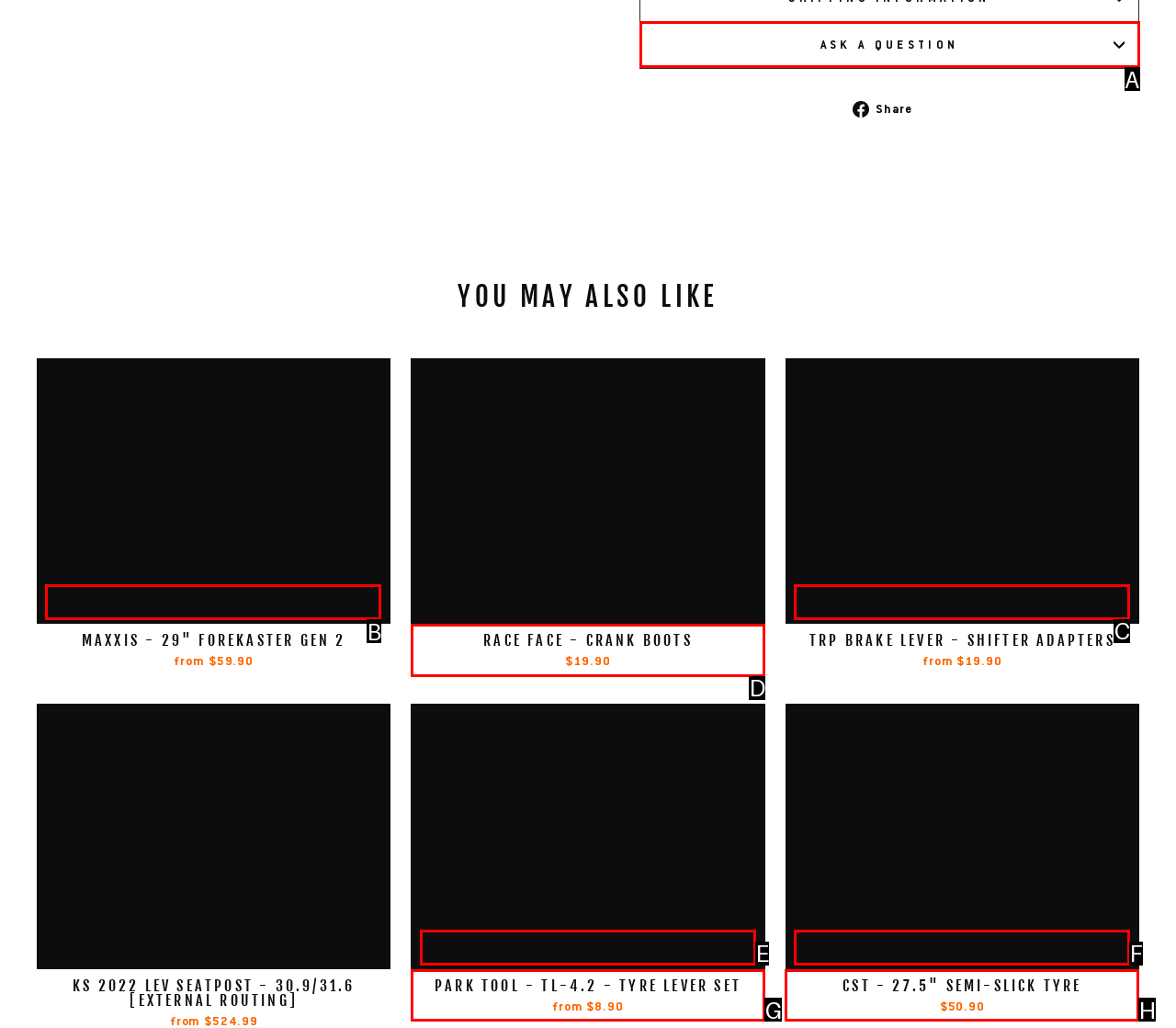For the instruction: Quick view the MAXXIS - 29" FOREKASTER GEN 2 product, determine the appropriate UI element to click from the given options. Respond with the letter corresponding to the correct choice.

B